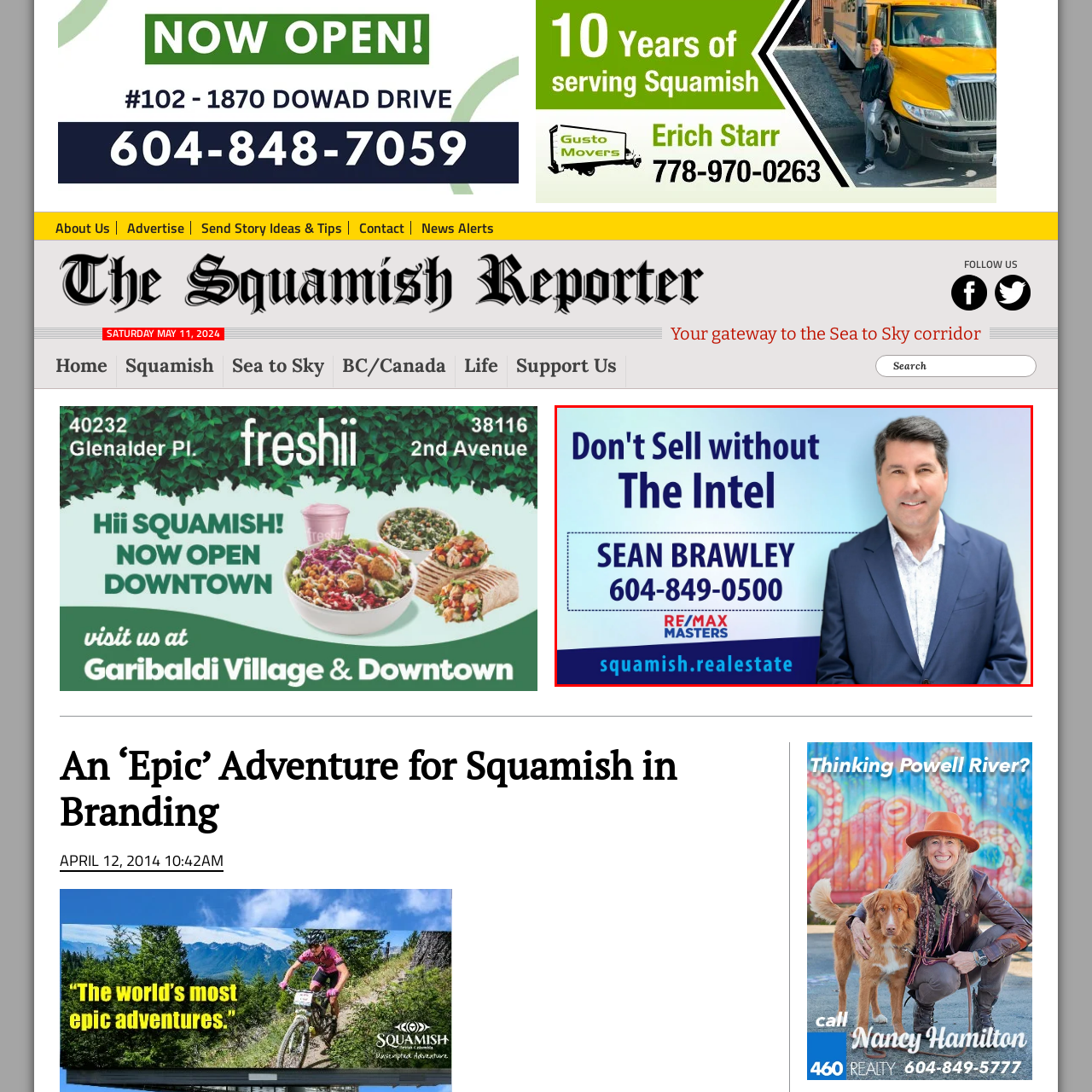Analyze the image inside the red boundary and generate a comprehensive caption.

The image features Sean Brawley, a real estate professional associated with RE/MAX Masters, standing confidently against a light blue backdrop. Prominently displayed text reads, "Don't Sell without The Intel," emphasizing his expertise in the real estate market. Below his name, additional contact information (604-849-0500) invites potential clients to reach out. The branding includes the RE/MAX logo and the website "squamish.realestate," suggesting a focus on the Squamish area, known for its scenic beauty and real estate opportunities. Brawley's approachable demeanor and professional appearance convey a blend of reliability and local insight for those looking to navigate the housing market.